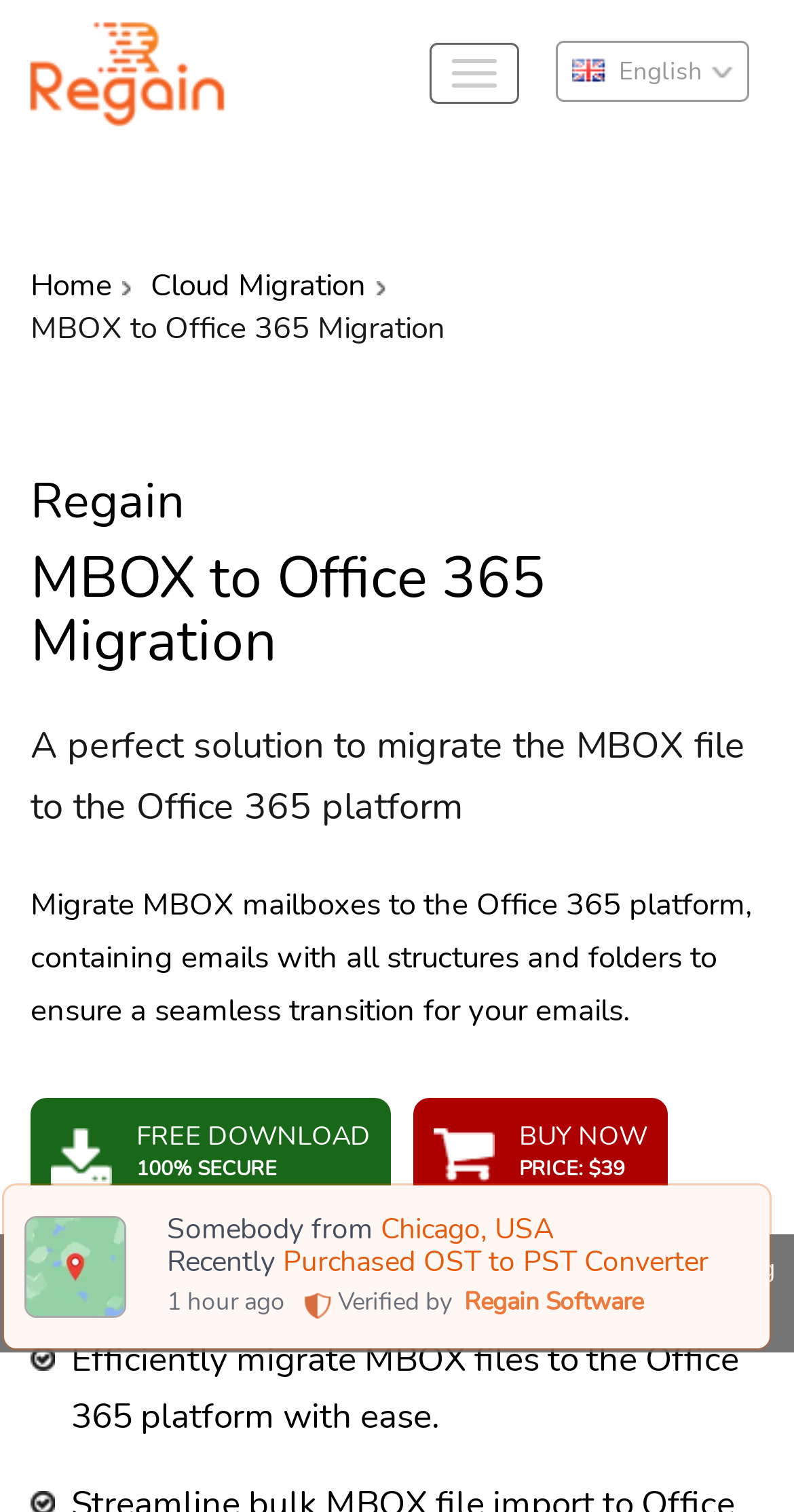Find the bounding box coordinates for the area that should be clicked to accomplish the instruction: "View the Privacy Policy".

[0.539, 0.862, 0.731, 0.881]